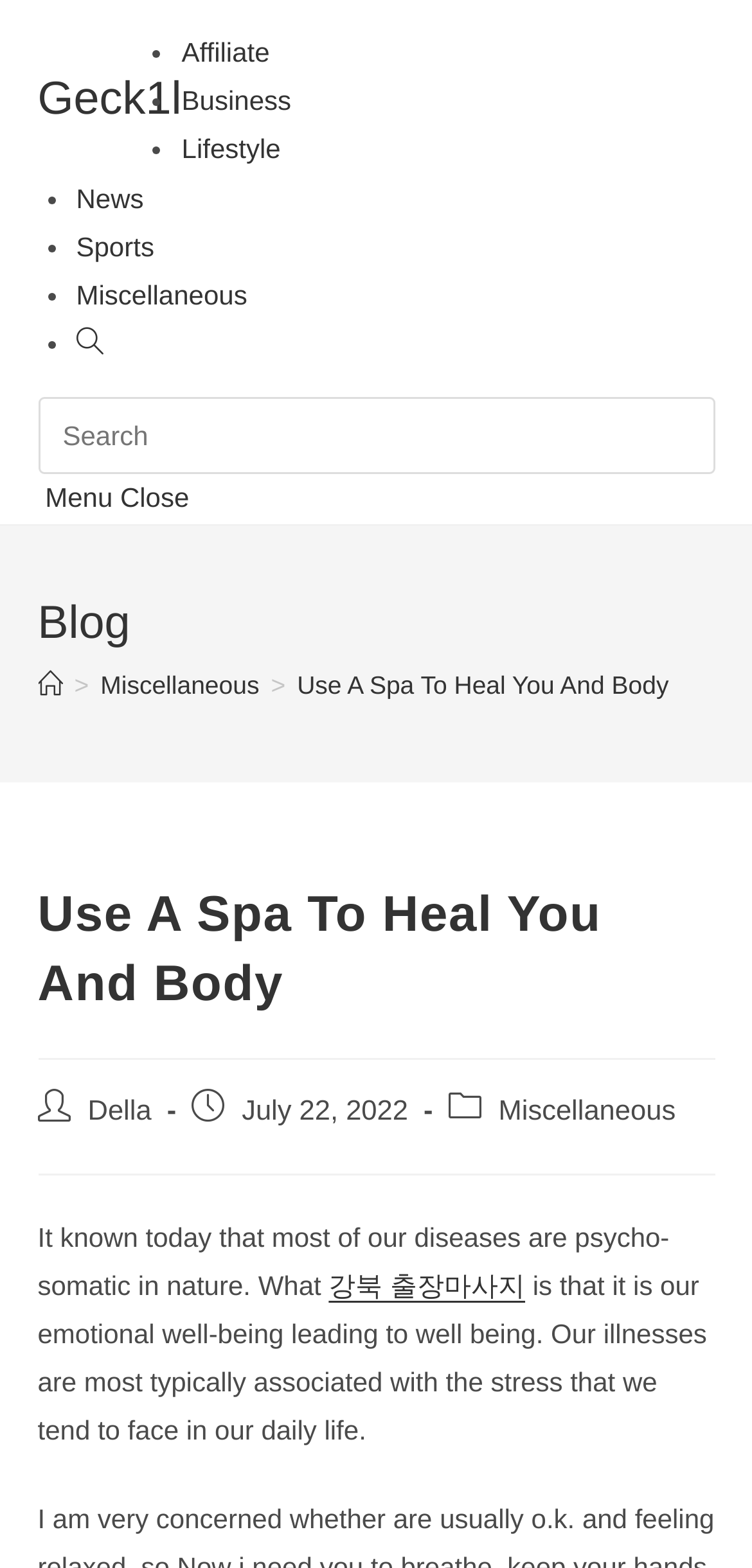What is the date of publication of the current post? Observe the screenshot and provide a one-word or short phrase answer.

July 22, 2022